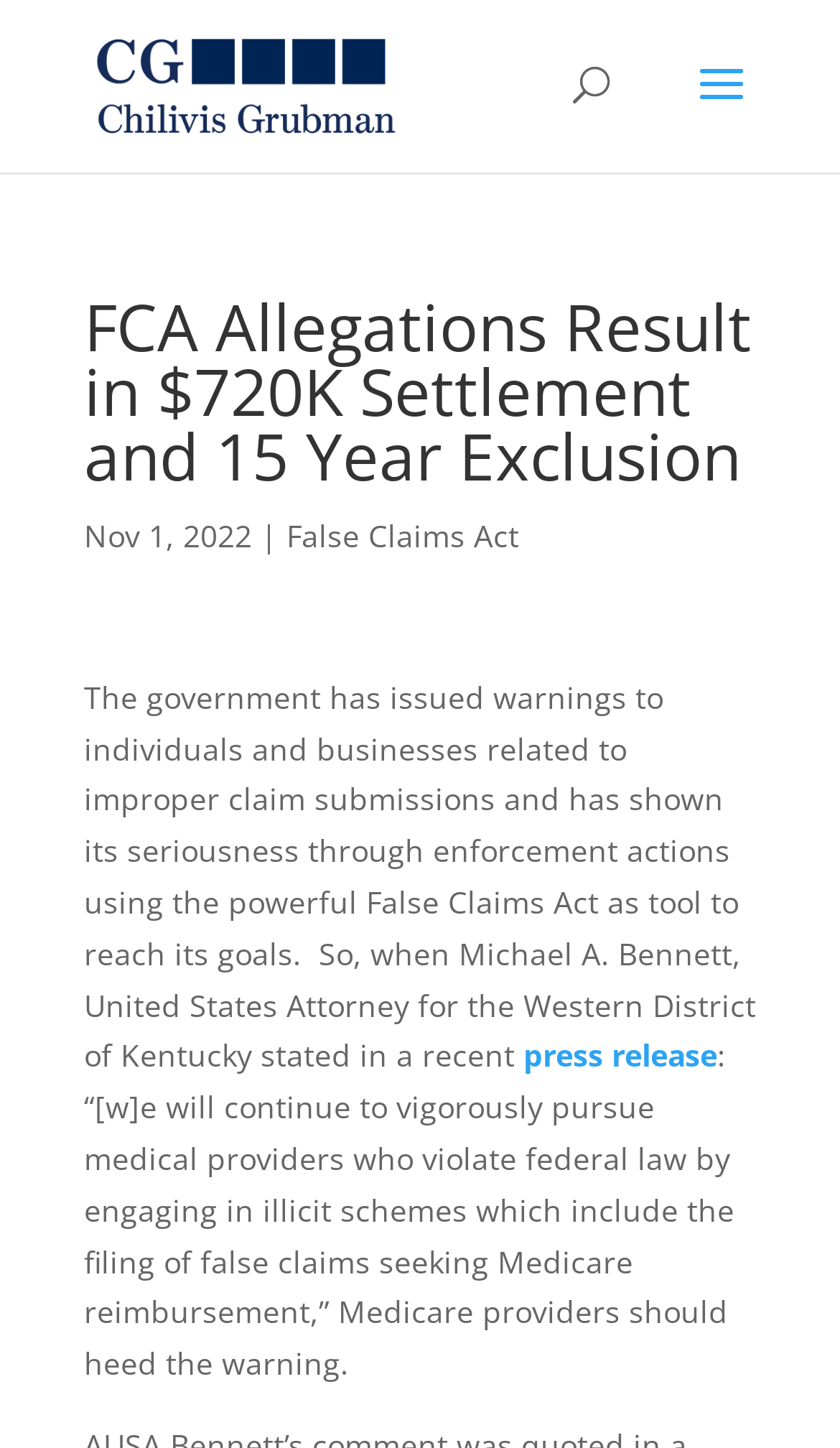Use a single word or phrase to respond to the question:
What is the date of the article?

Nov 1, 2022